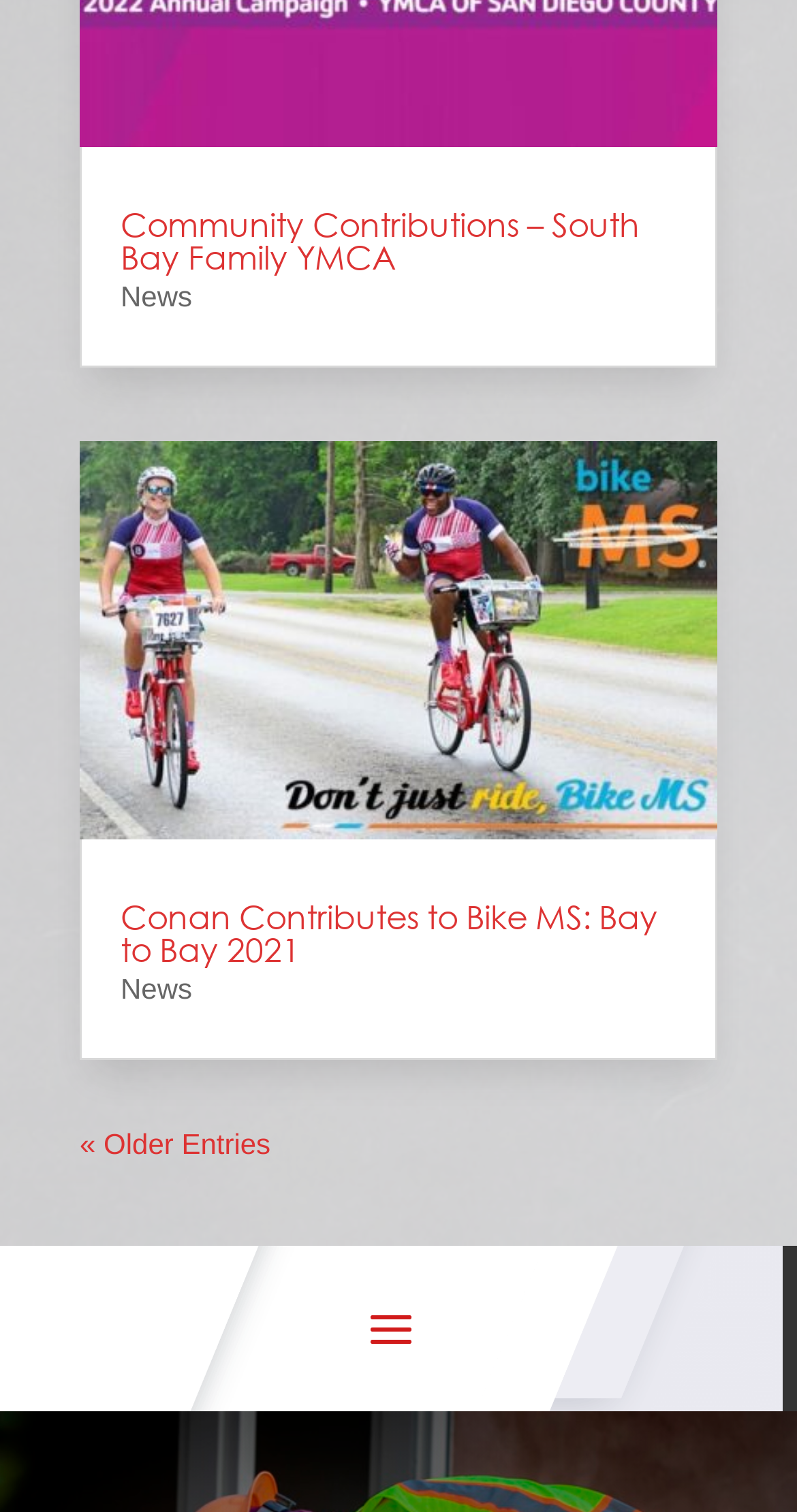Answer the question using only one word or a concise phrase: What is the purpose of the '« Older Entries' link?

To navigate to older entries